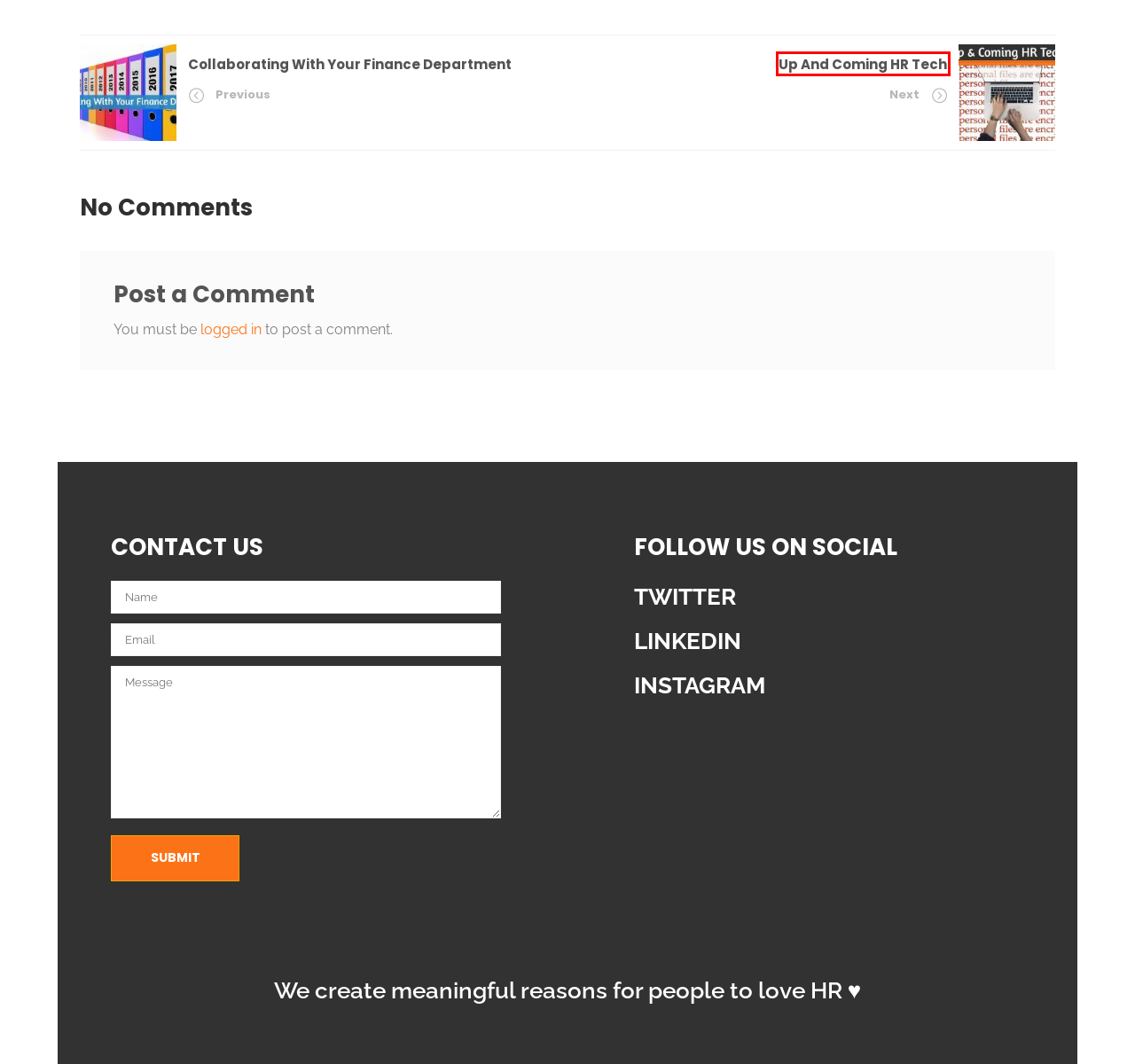Observe the provided screenshot of a webpage with a red bounding box around a specific UI element. Choose the webpage description that best fits the new webpage after you click on the highlighted element. These are your options:
A. Homepage - New To HR
B. Handling Employee Relations - New To HR
C. Learn - New To HR
D. Collaborating With Your Finance Department - New To HR
E. About Us - New To HR
F. Log In ‹ New To HR — WordPress
G. Contact - New To HR
H. Up And Coming HR Tech - New To HR

H